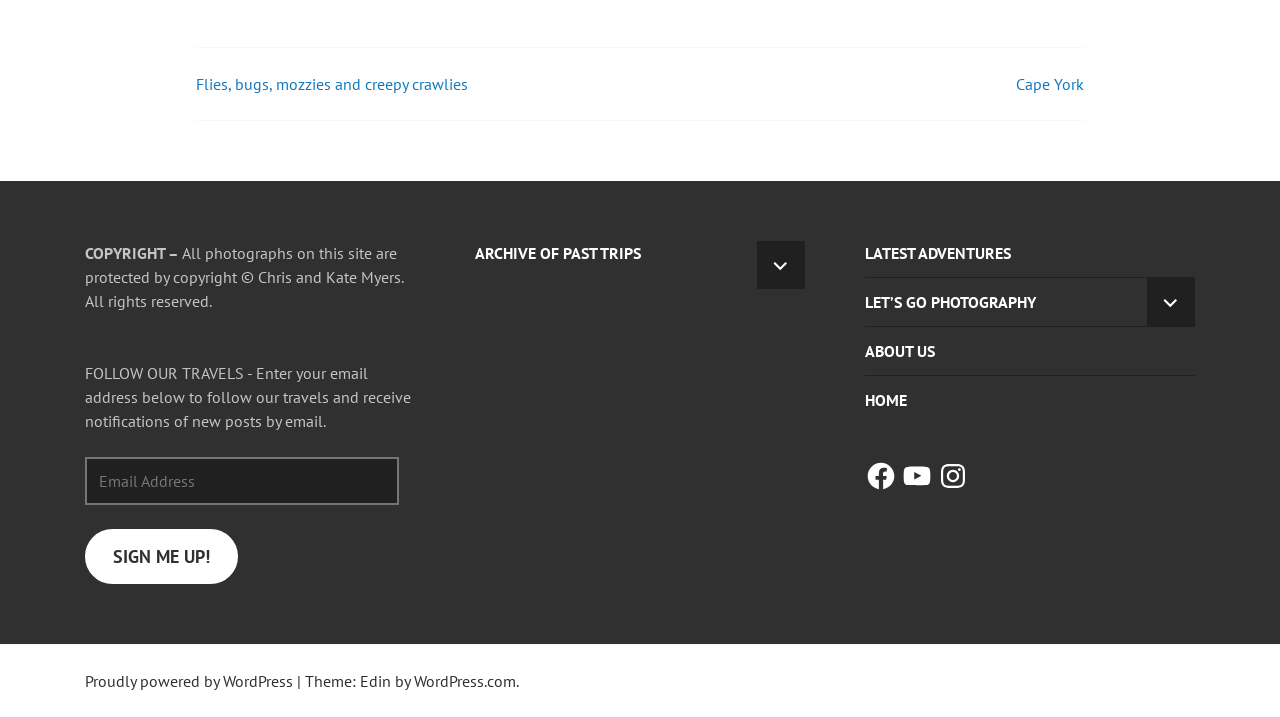Determine the bounding box for the UI element described here: "YouTube".

[0.704, 0.642, 0.729, 0.687]